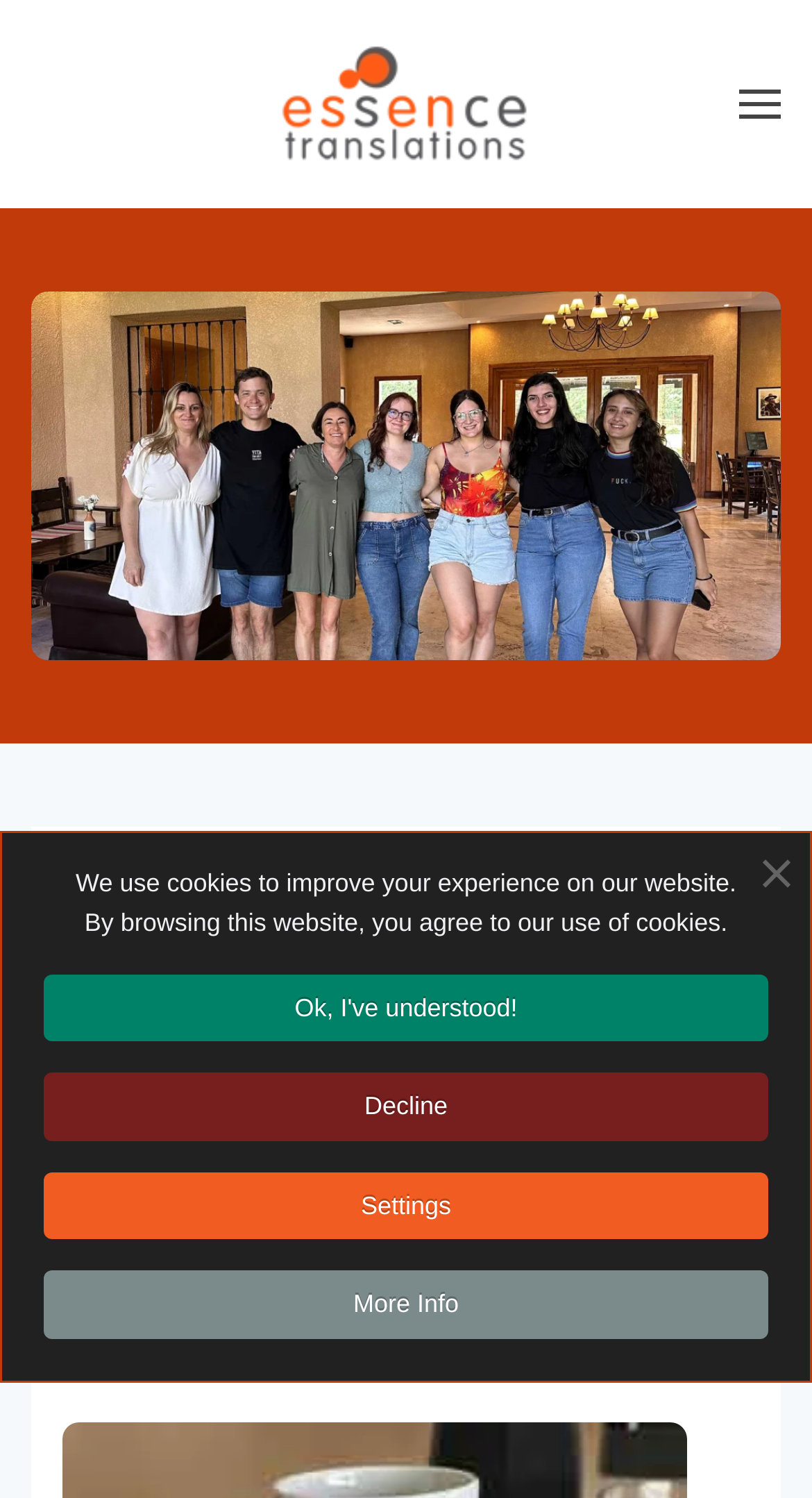Is there a menu button on the webpage?
Give a one-word or short phrase answer based on the image.

Yes